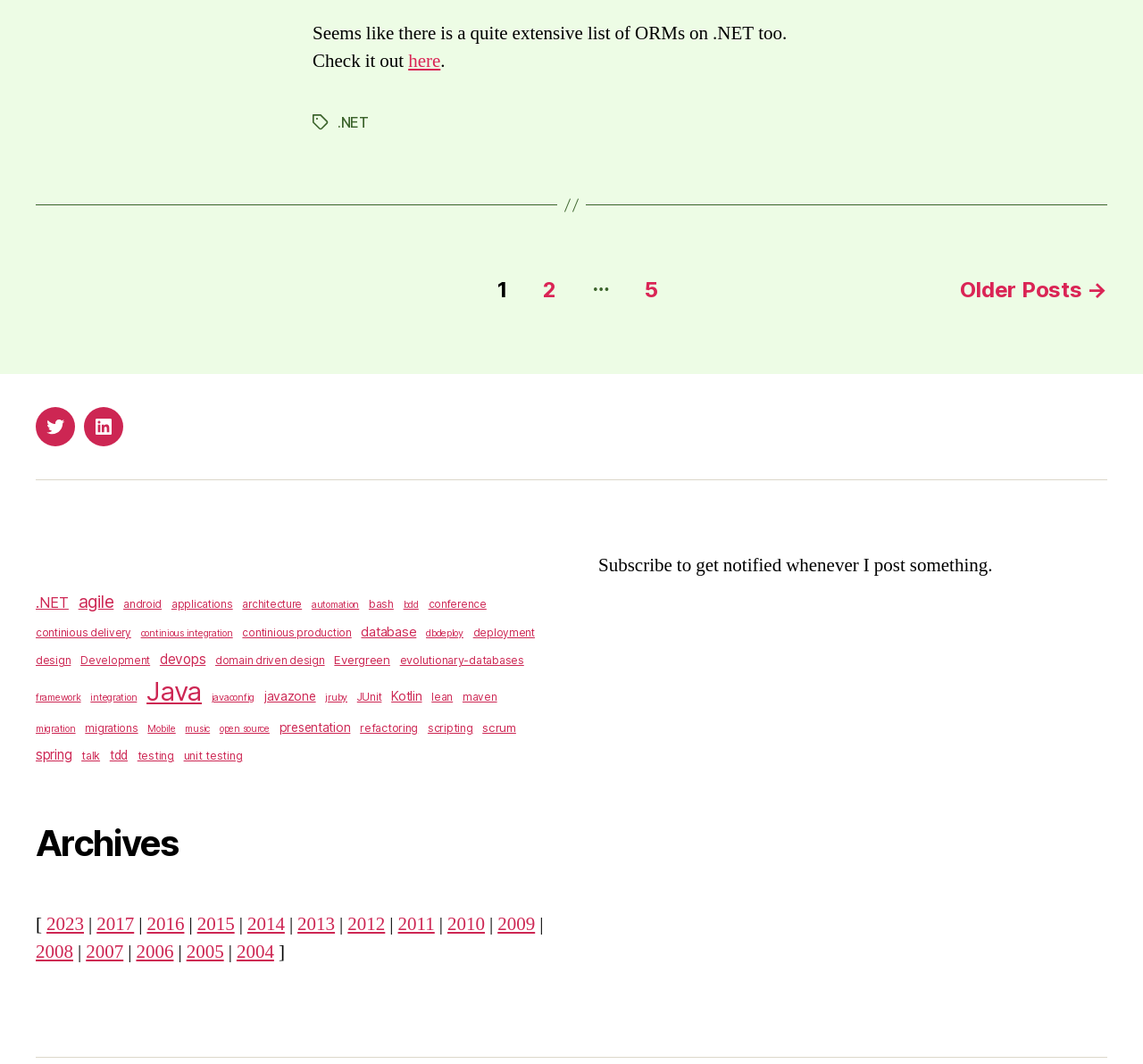Provide a one-word or brief phrase answer to the question:
How many links are in the 'Social links' section?

2